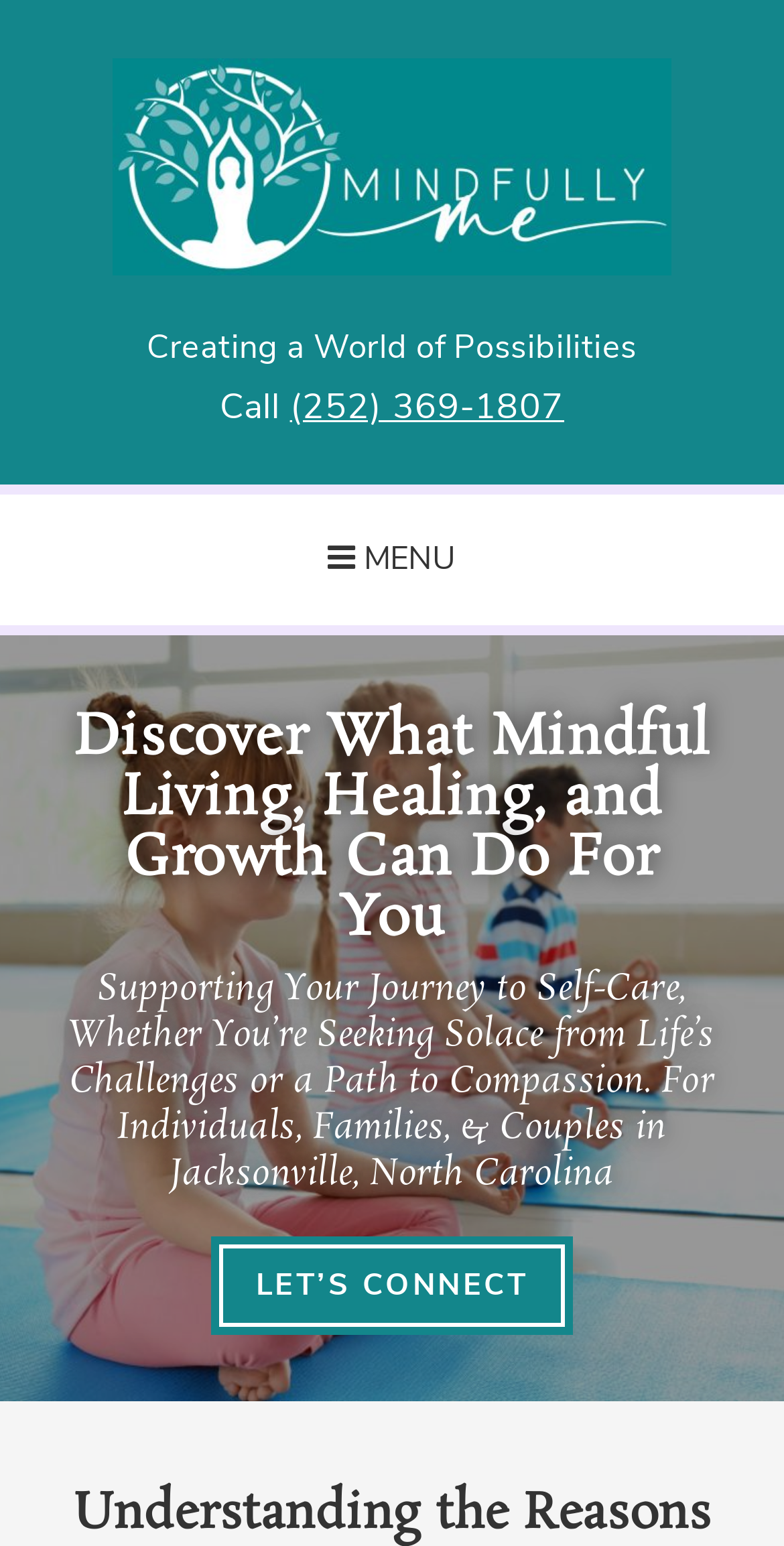Can you look at the image and give a comprehensive answer to the question:
What is the purpose of the button with the text 'MENU'?

I found the button with the text 'MENU' which is a child element of the button with the description 'Navigation toggle'. This suggests that the button is used to toggle the navigation menu.